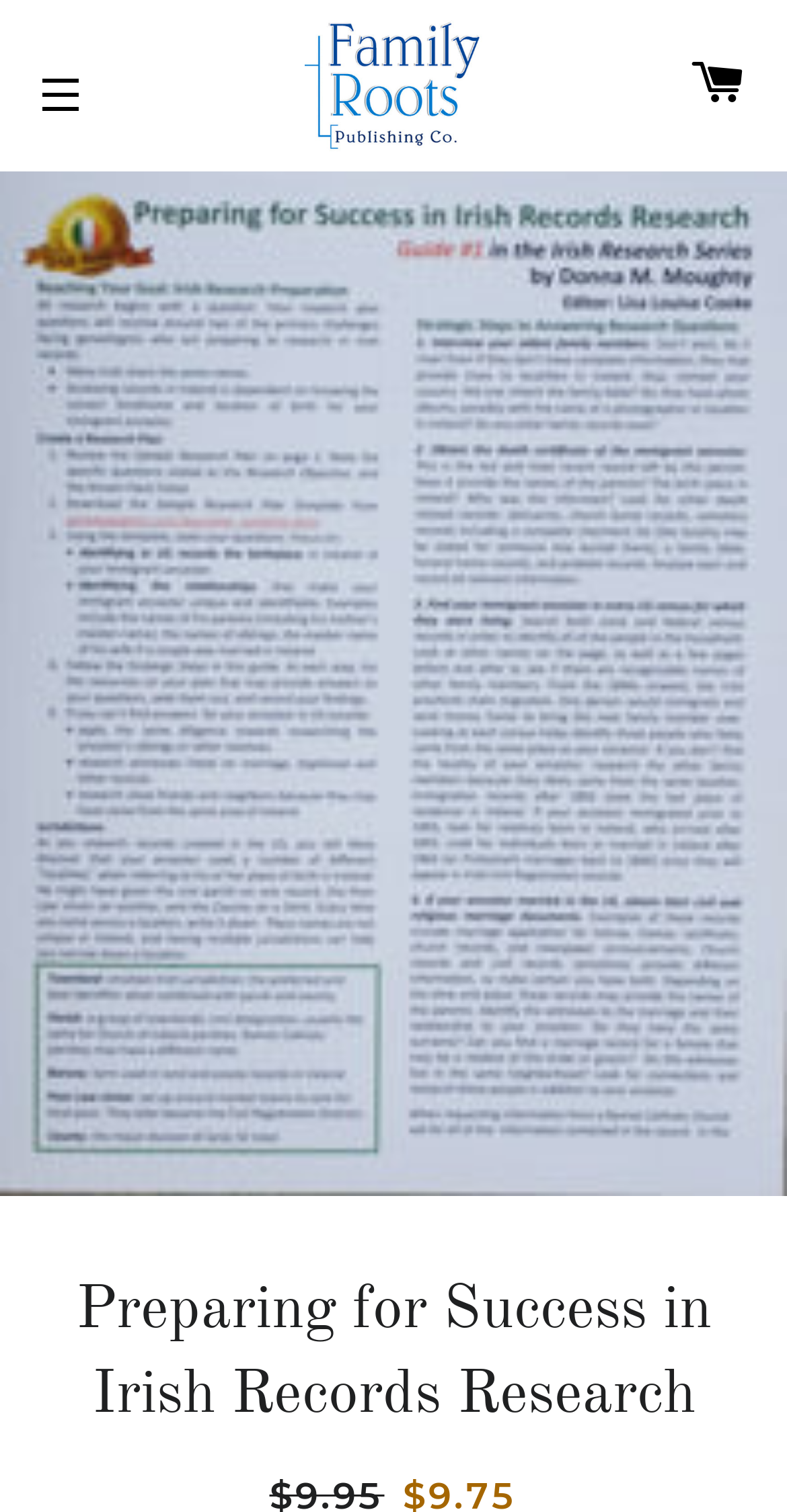What is the purpose of the button on the top-right corner?
Please ensure your answer is as detailed and informative as possible.

I found a link element with the text 'CART' located at the top-right corner of the page, with a bounding box coordinate of [0.84, 0.009, 0.987, 0.104]. This link is likely a button that controls the cart or shopping functionality of the website.